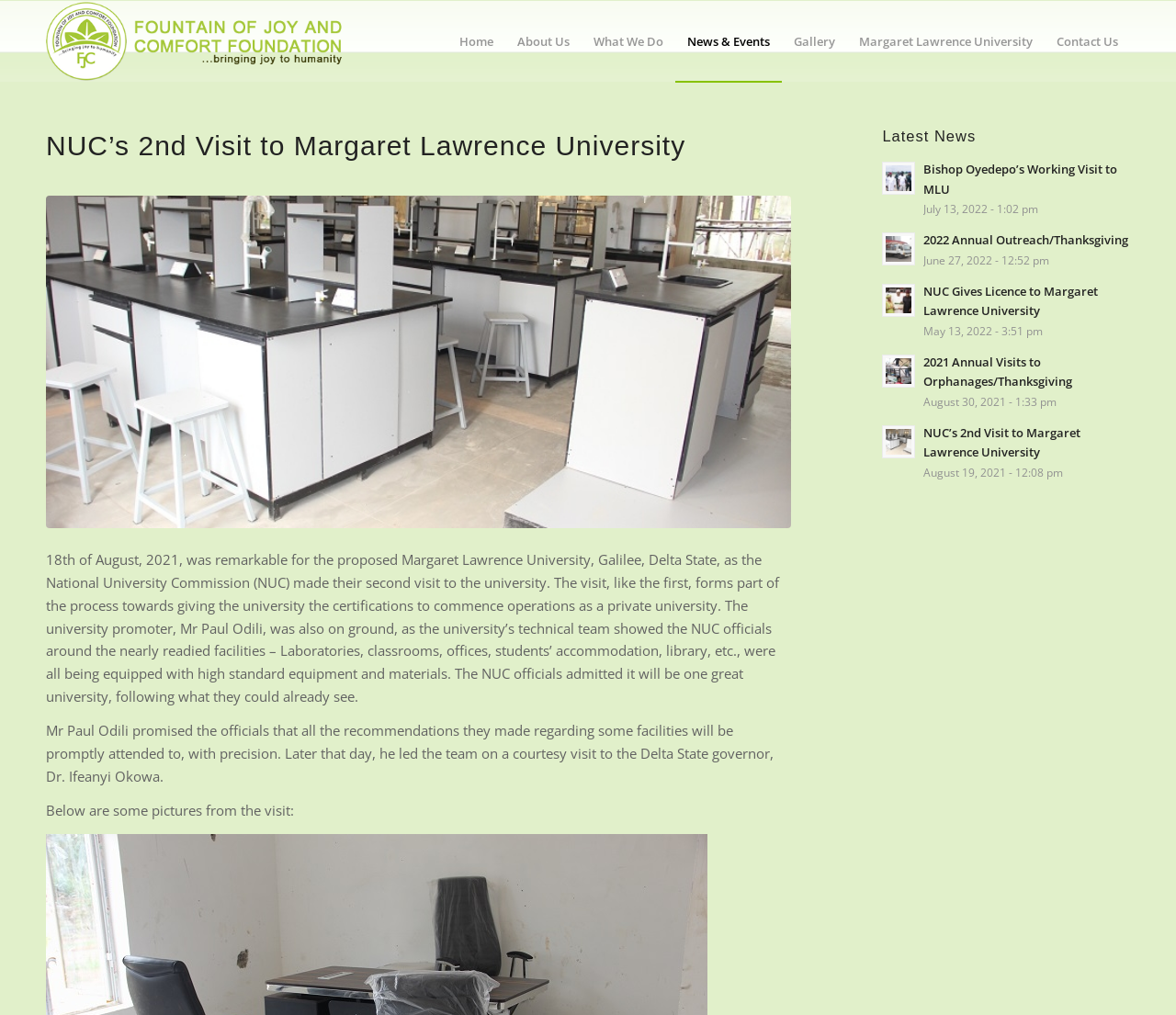Please pinpoint the bounding box coordinates for the region I should click to adhere to this instruction: "go to home page".

[0.38, 0.001, 0.43, 0.081]